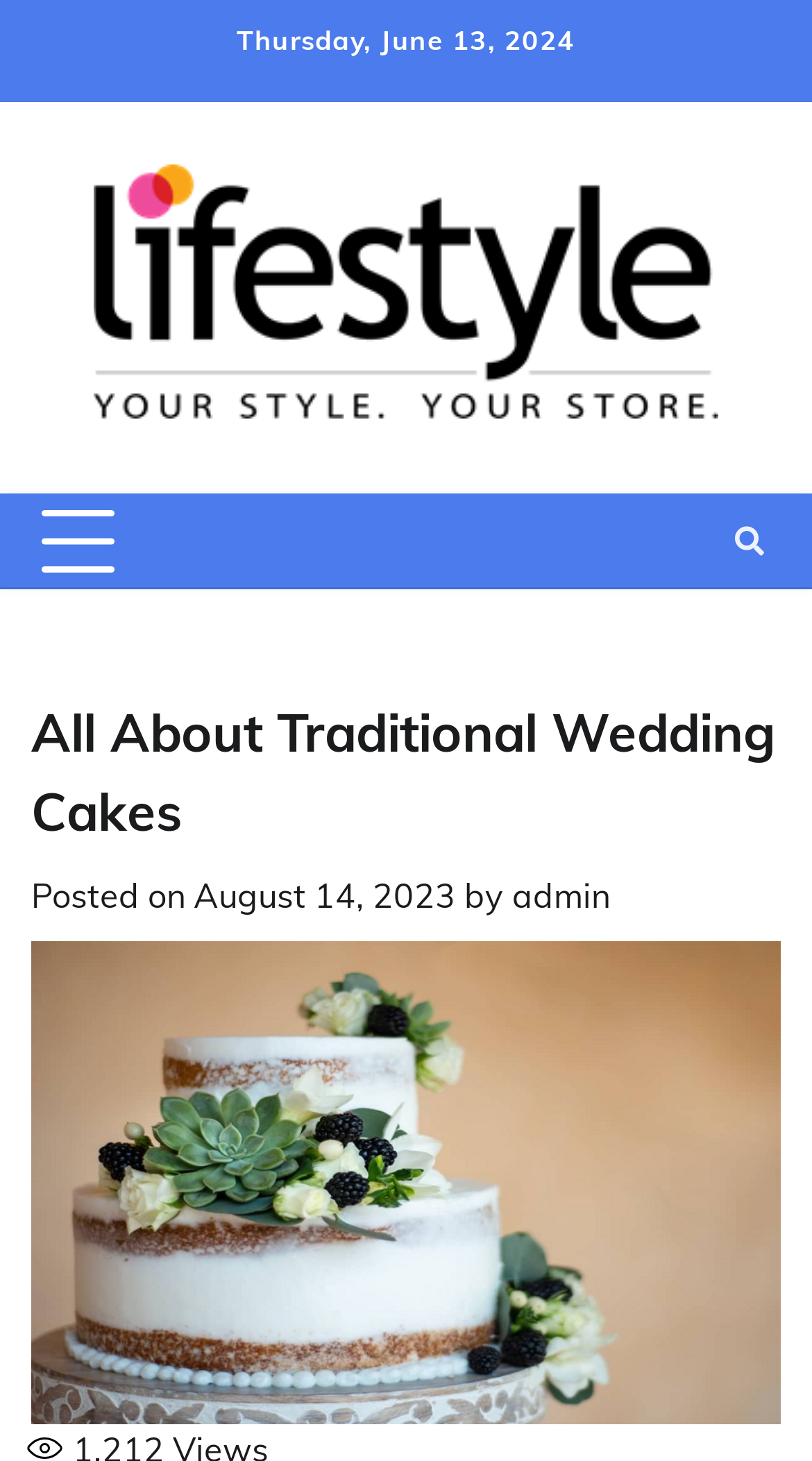What is the author of the post?
Kindly give a detailed and elaborate answer to the question.

I found the author of the post by looking at the text 'by' followed by a link with the author's name 'admin'.